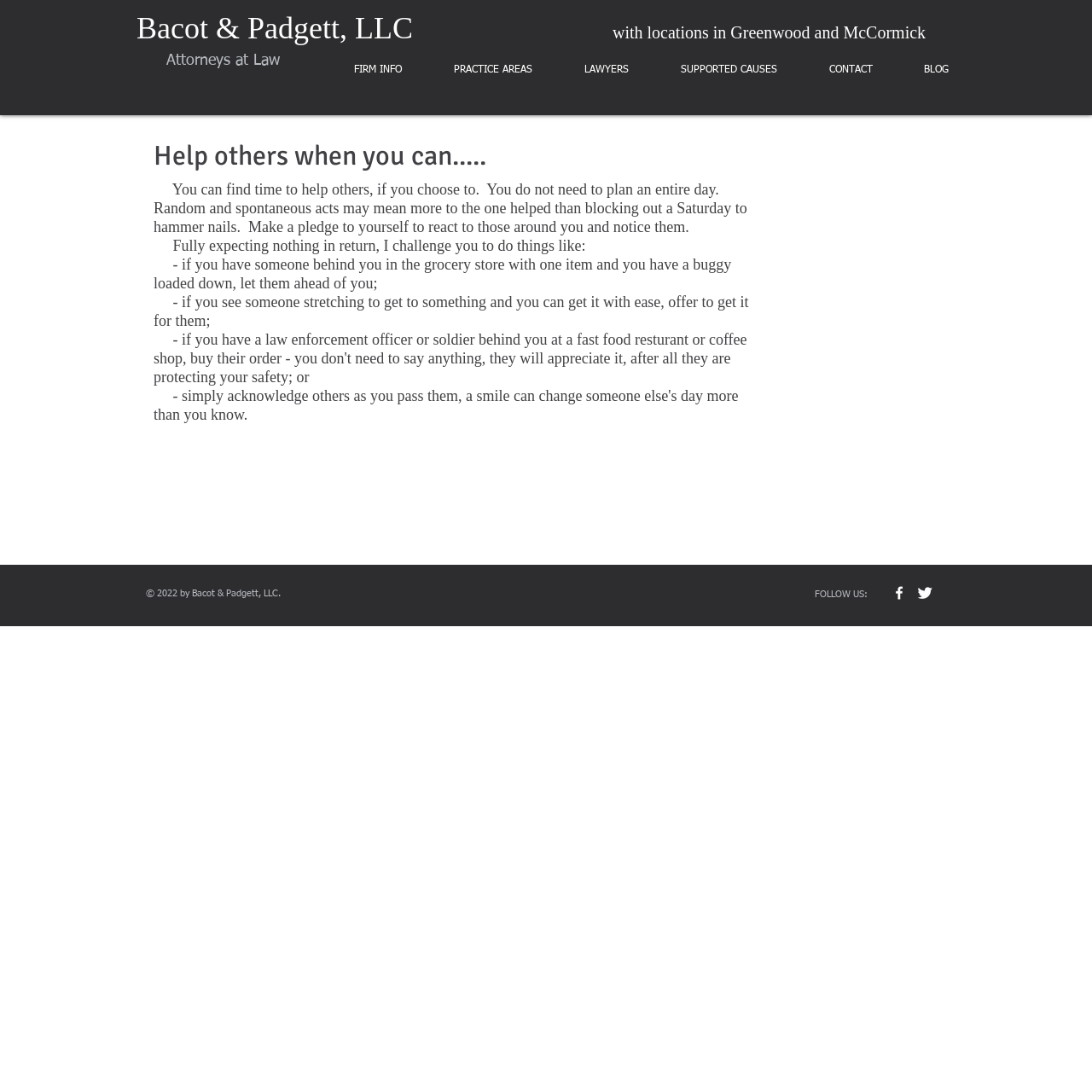Show the bounding box coordinates for the HTML element described as: "FIRM INFO".

[0.289, 0.039, 0.38, 0.089]